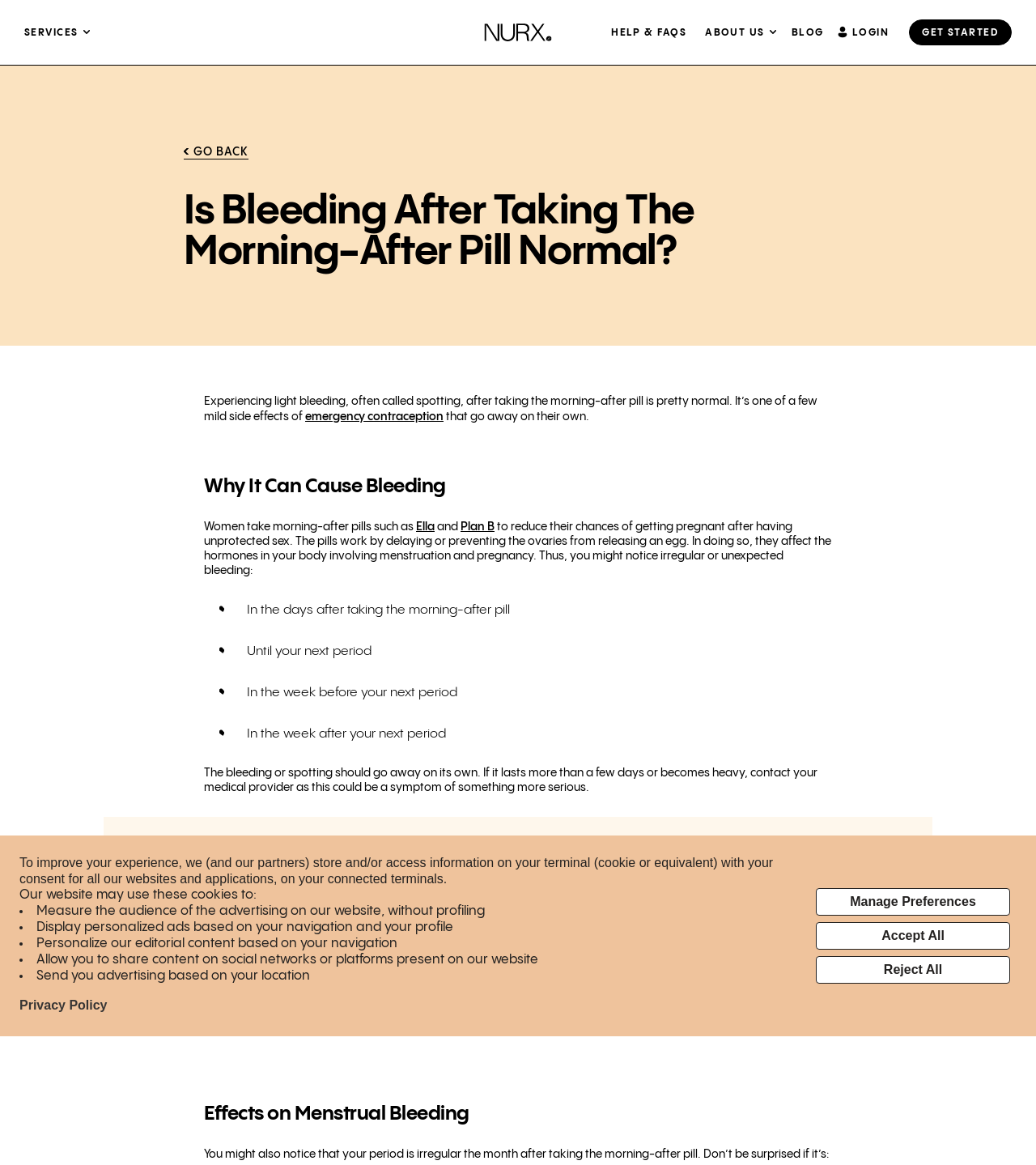Predict the bounding box of the UI element based on the description: "Uncategorized". The coordinates should be four float numbers between 0 and 1, formatted as [left, top, right, bottom].

None